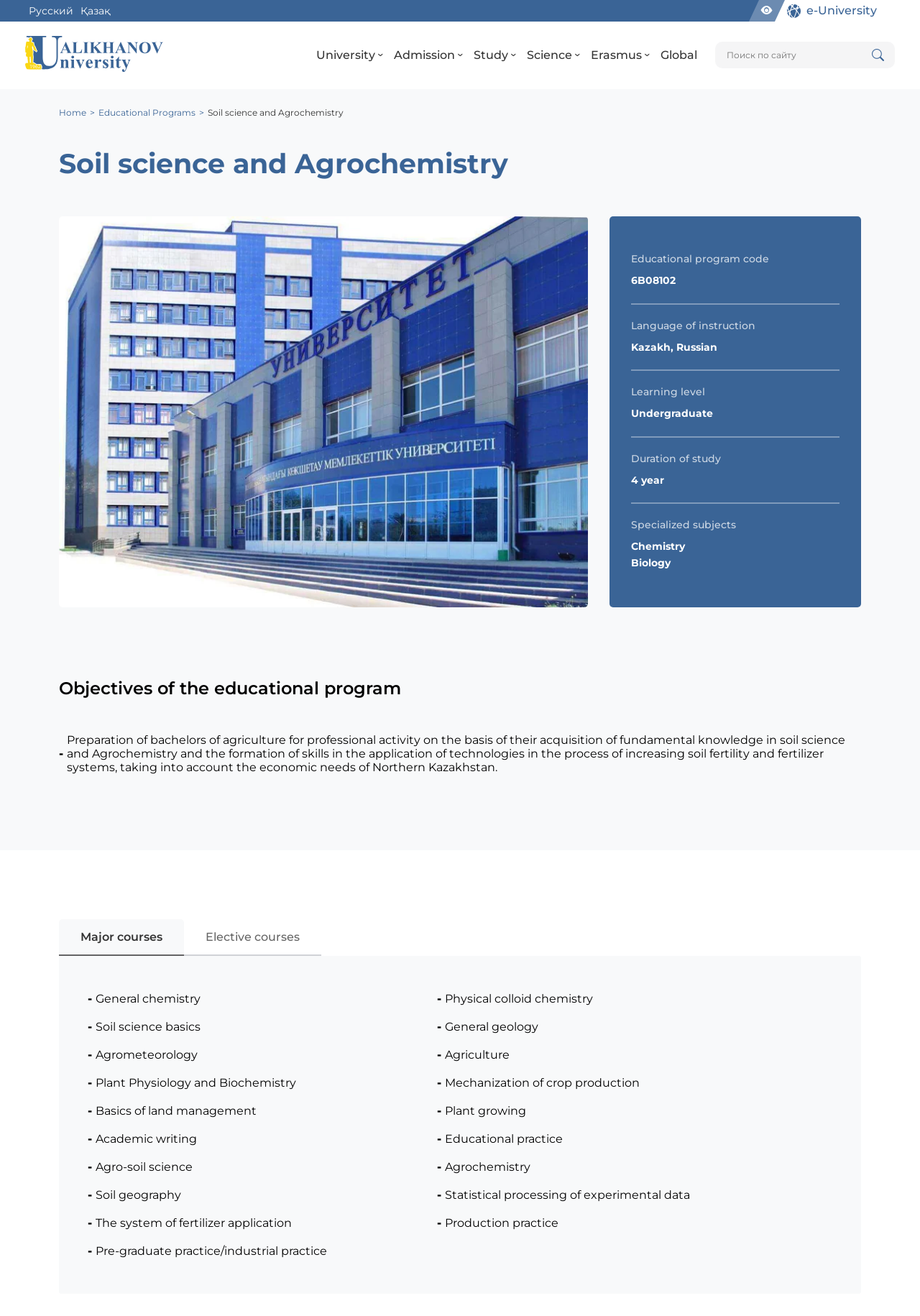Kindly determine the bounding box coordinates for the area that needs to be clicked to execute this instruction: "Click the 'Soil science and Agrochemistry' link".

[0.226, 0.081, 0.373, 0.09]